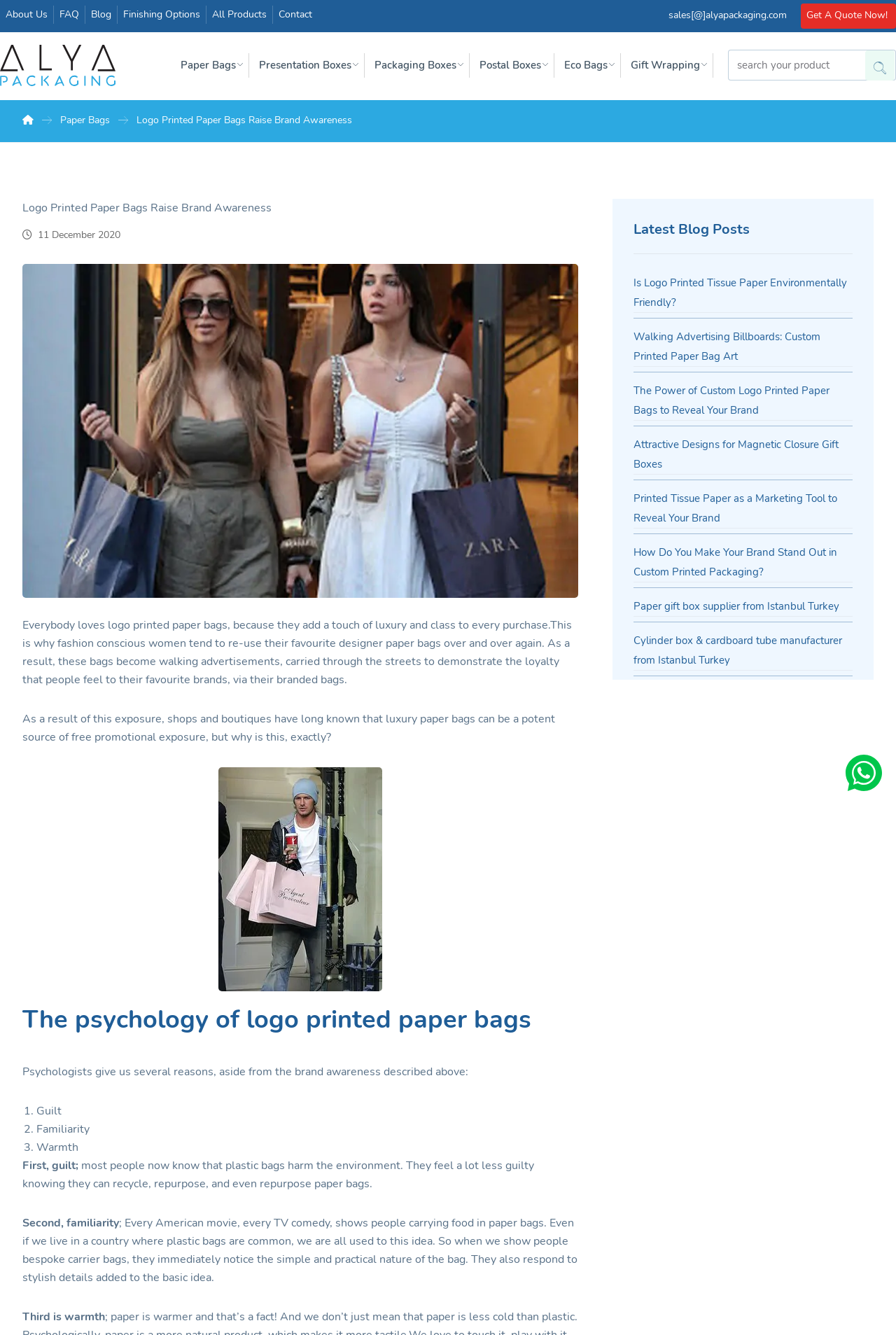Provide the bounding box for the UI element matching this description: "Finishing Options".

[0.131, 0.004, 0.23, 0.018]